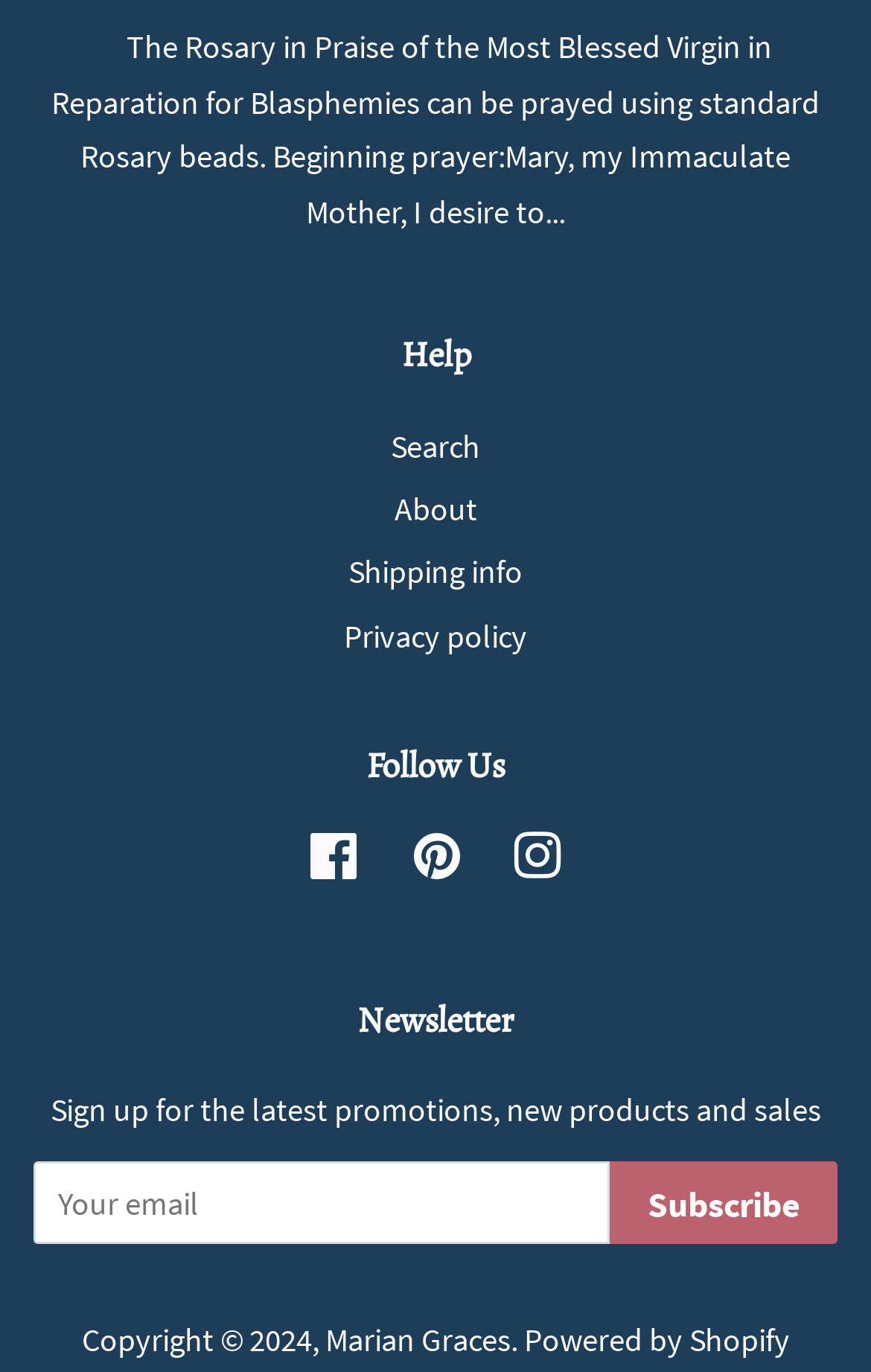Determine the bounding box coordinates of the region I should click to achieve the following instruction: "Follow on Facebook". Ensure the bounding box coordinates are four float numbers between 0 and 1, i.e., [left, top, right, bottom].

[0.355, 0.616, 0.414, 0.645]